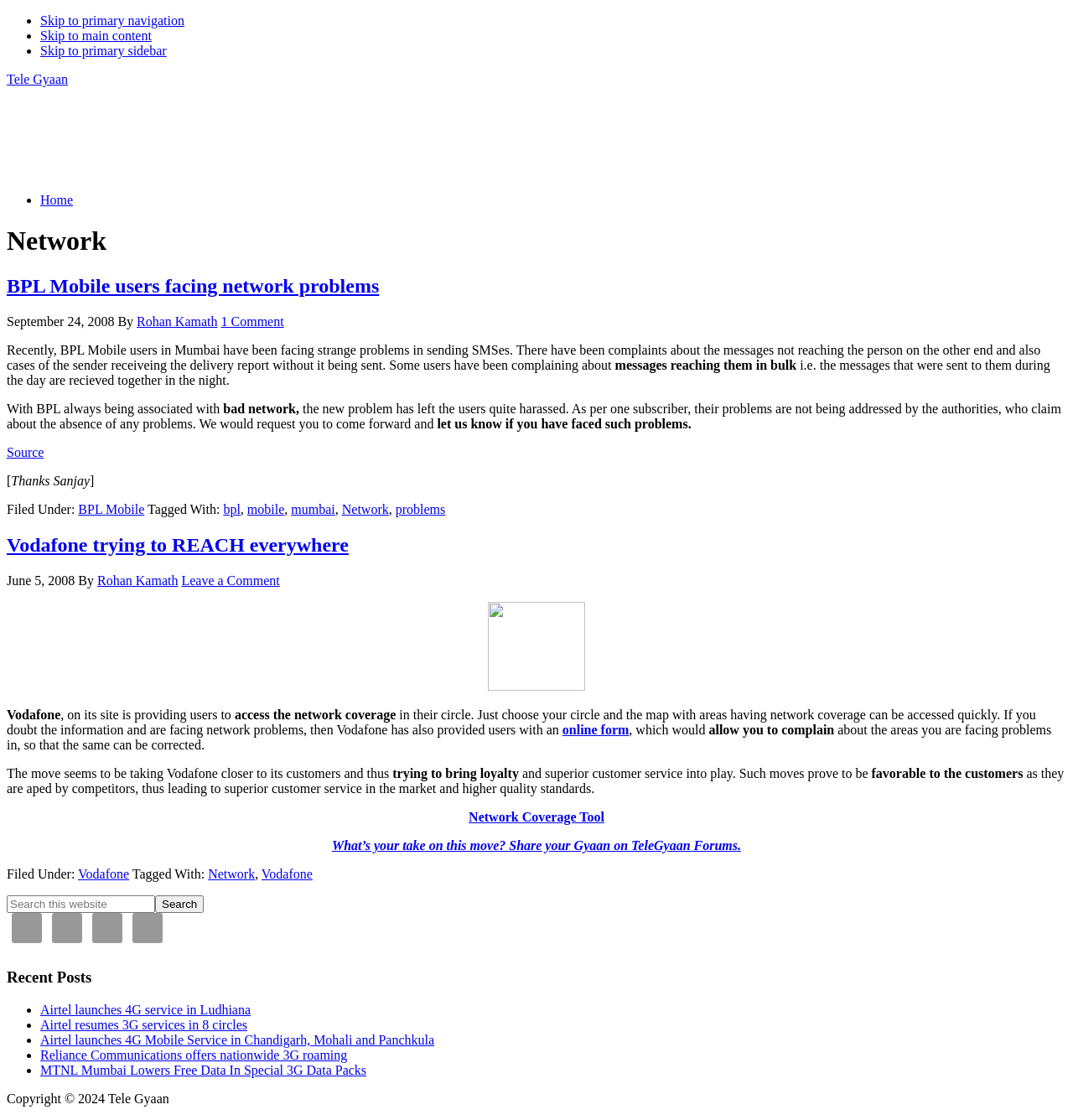Locate the bounding box coordinates of the element that should be clicked to execute the following instruction: "Click on 'Home'".

[0.038, 0.172, 0.068, 0.185]